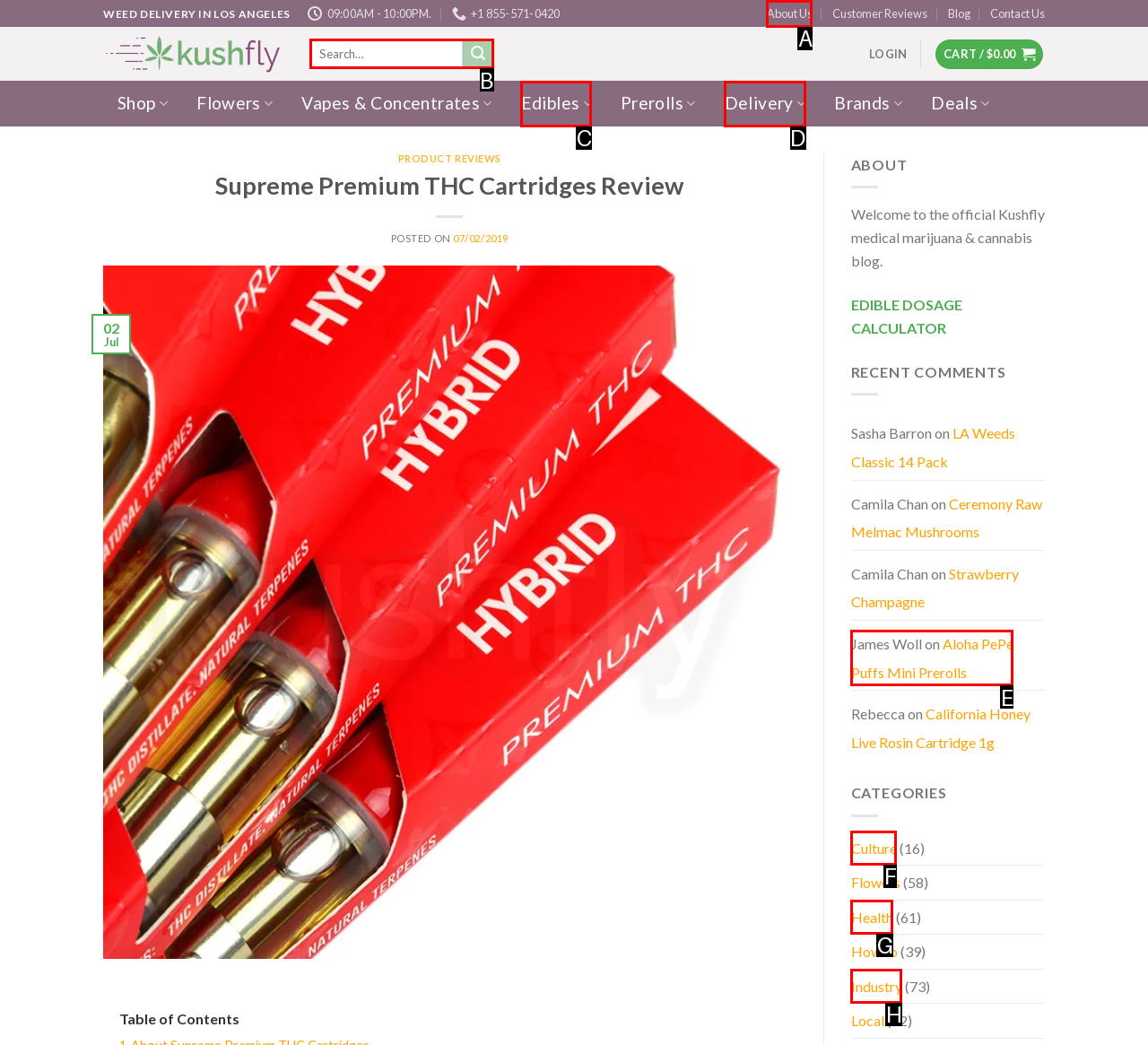Which UI element should be clicked to perform the following task: Visit the 'WELCOME' page? Answer with the corresponding letter from the choices.

None